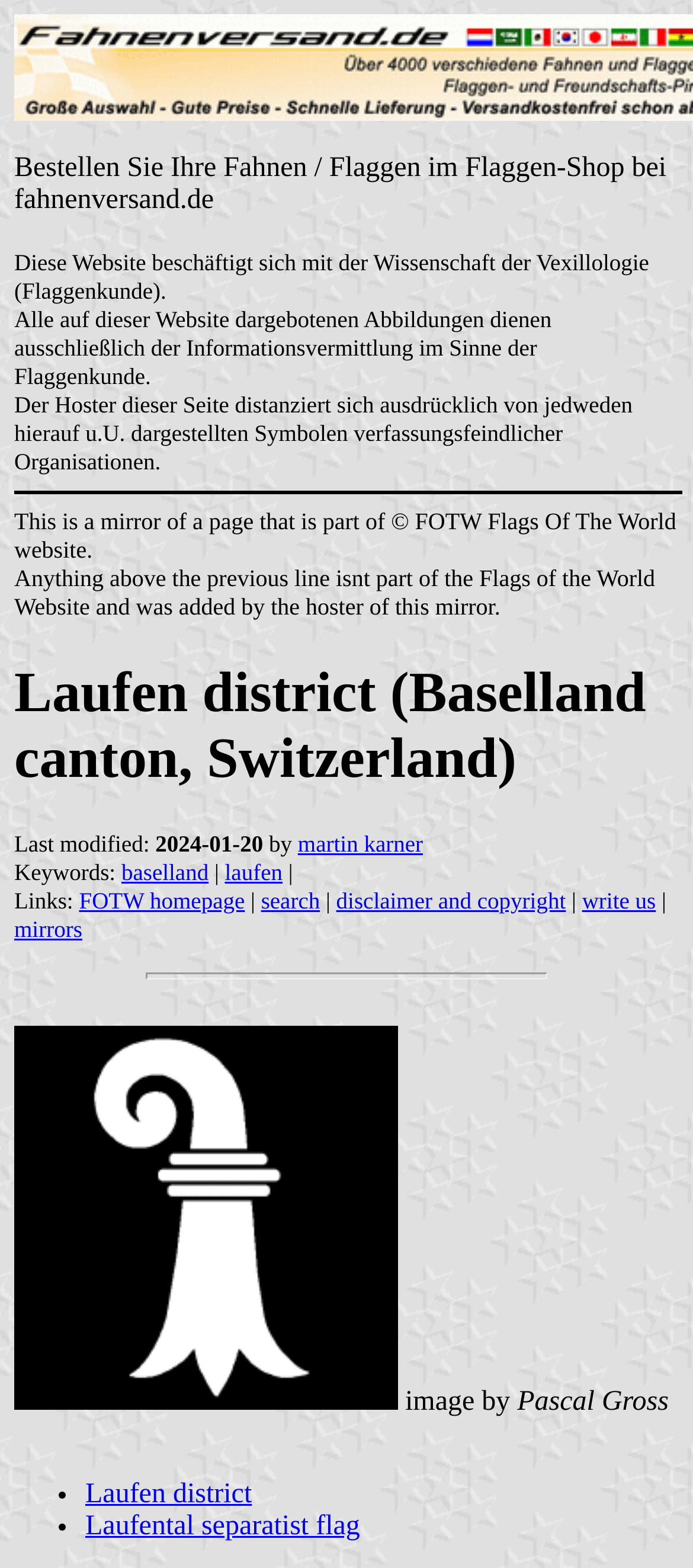Pinpoint the bounding box coordinates of the area that must be clicked to complete this instruction: "Call the customer service".

None